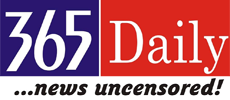What is emphasized by the larger font size of 'Daily'? Refer to the image and provide a one-word or short phrase answer.

Commitment to daily updates